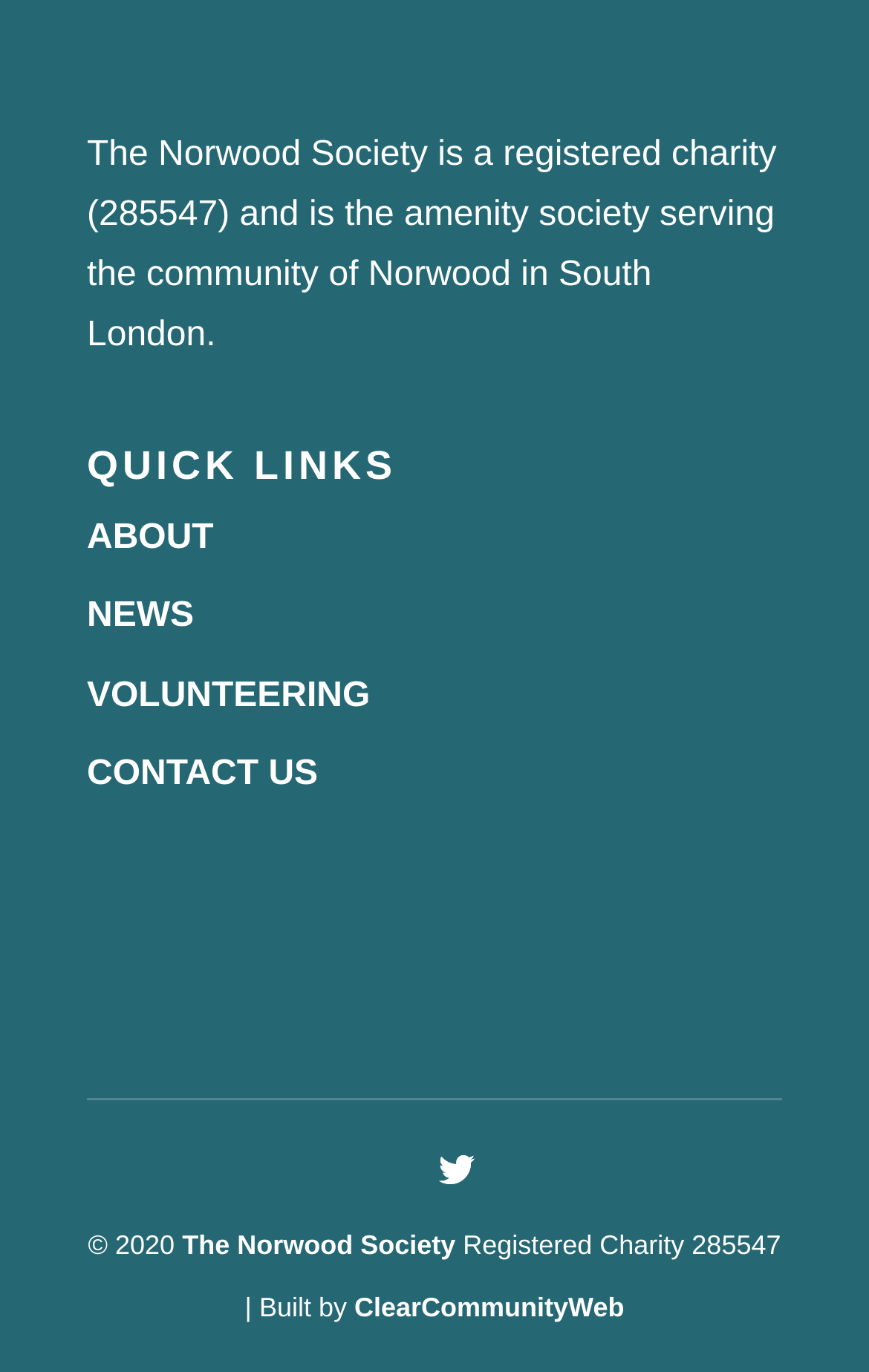Answer the following in one word or a short phrase: 
How many quick links are available?

4